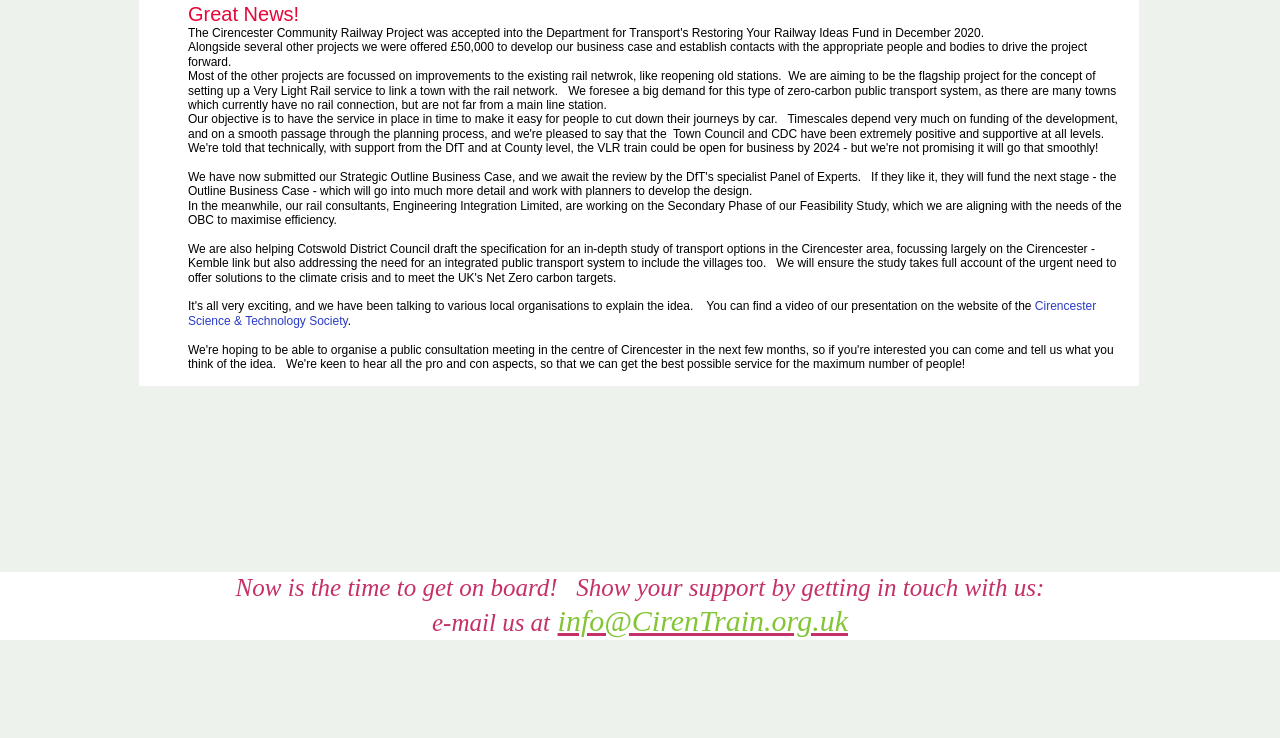Please predict the bounding box coordinates (top-left x, top-left y, bottom-right x, bottom-right y) for the UI element in the screenshot that fits the description: info@CirenTrain.org.uk

[0.436, 0.818, 0.662, 0.863]